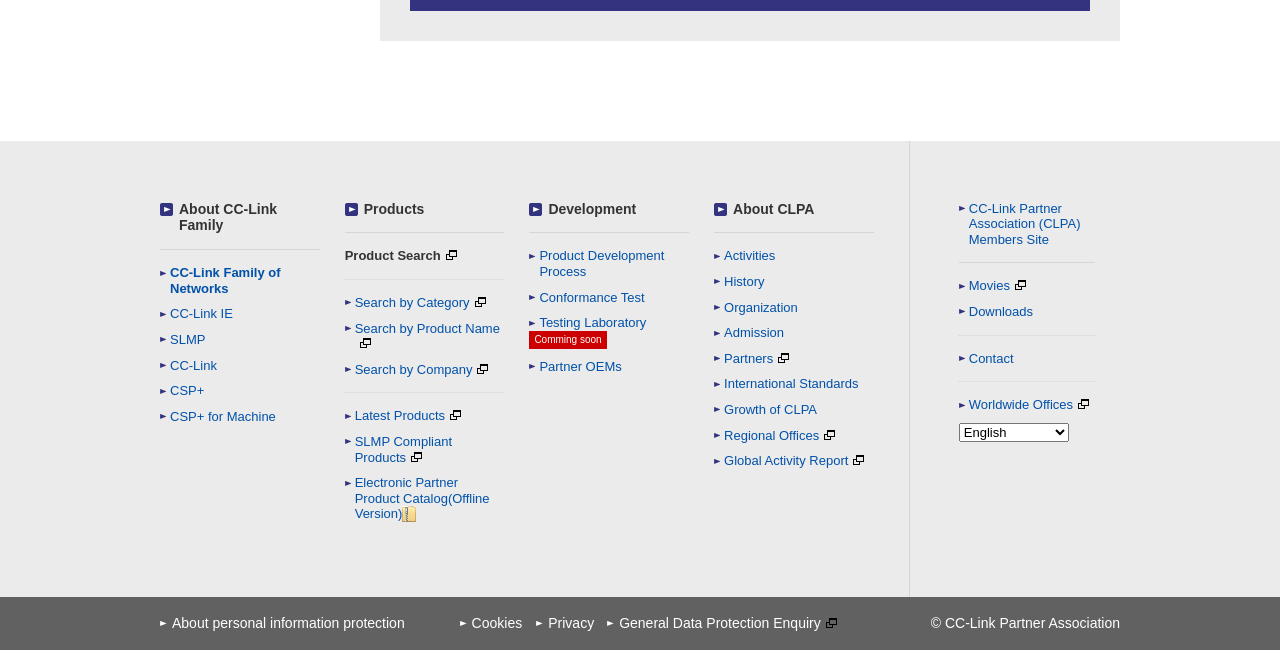Identify and provide the bounding box for the element described by: "General Data Protection Enquiry".

[0.474, 0.942, 0.694, 0.976]